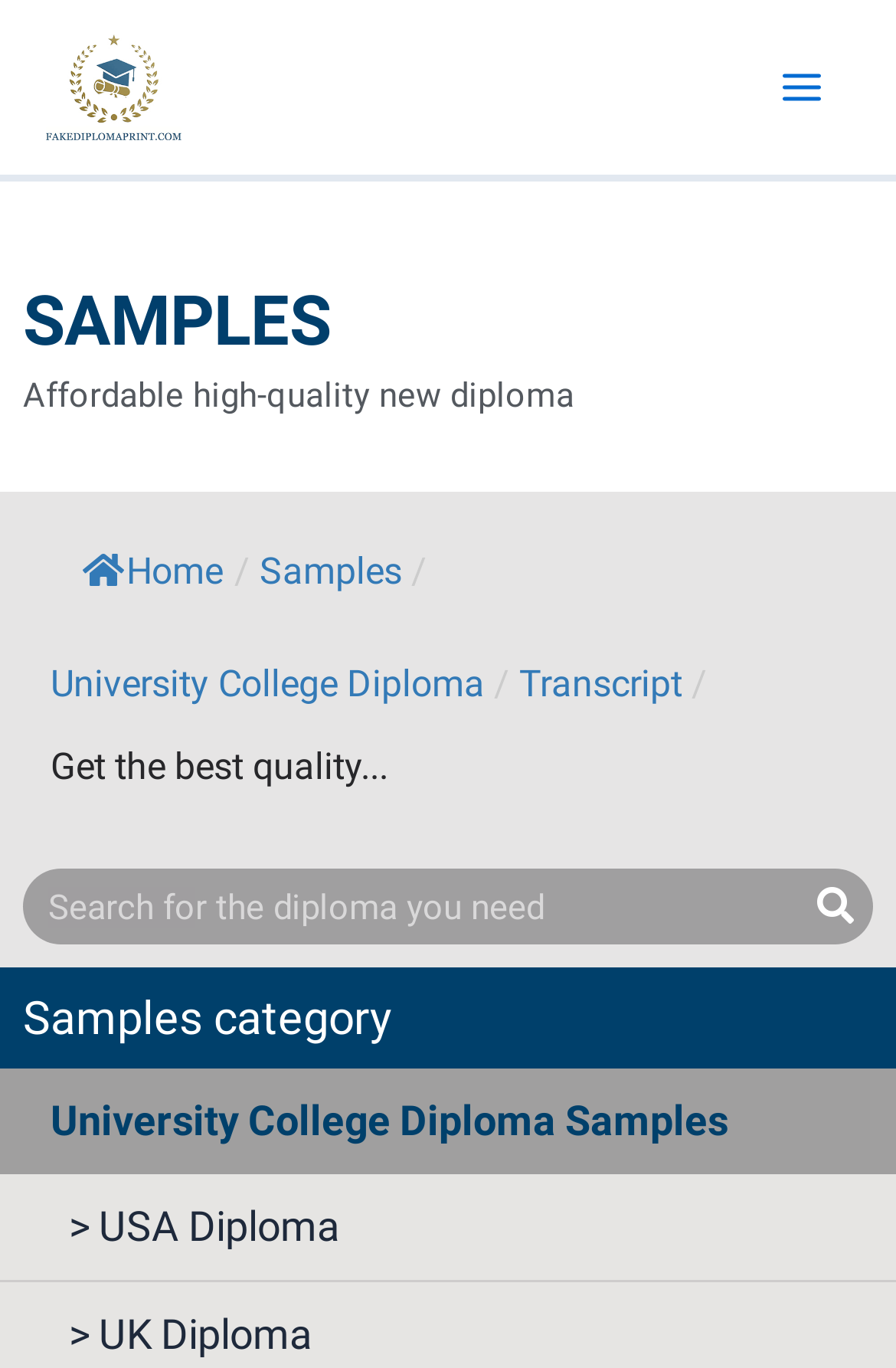Please determine the bounding box coordinates, formatted as (top-left x, top-left y, bottom-right x, bottom-right y), with all values as floating point numbers between 0 and 1. Identify the bounding box of the region described as: University College Diploma

[0.056, 0.484, 0.541, 0.516]